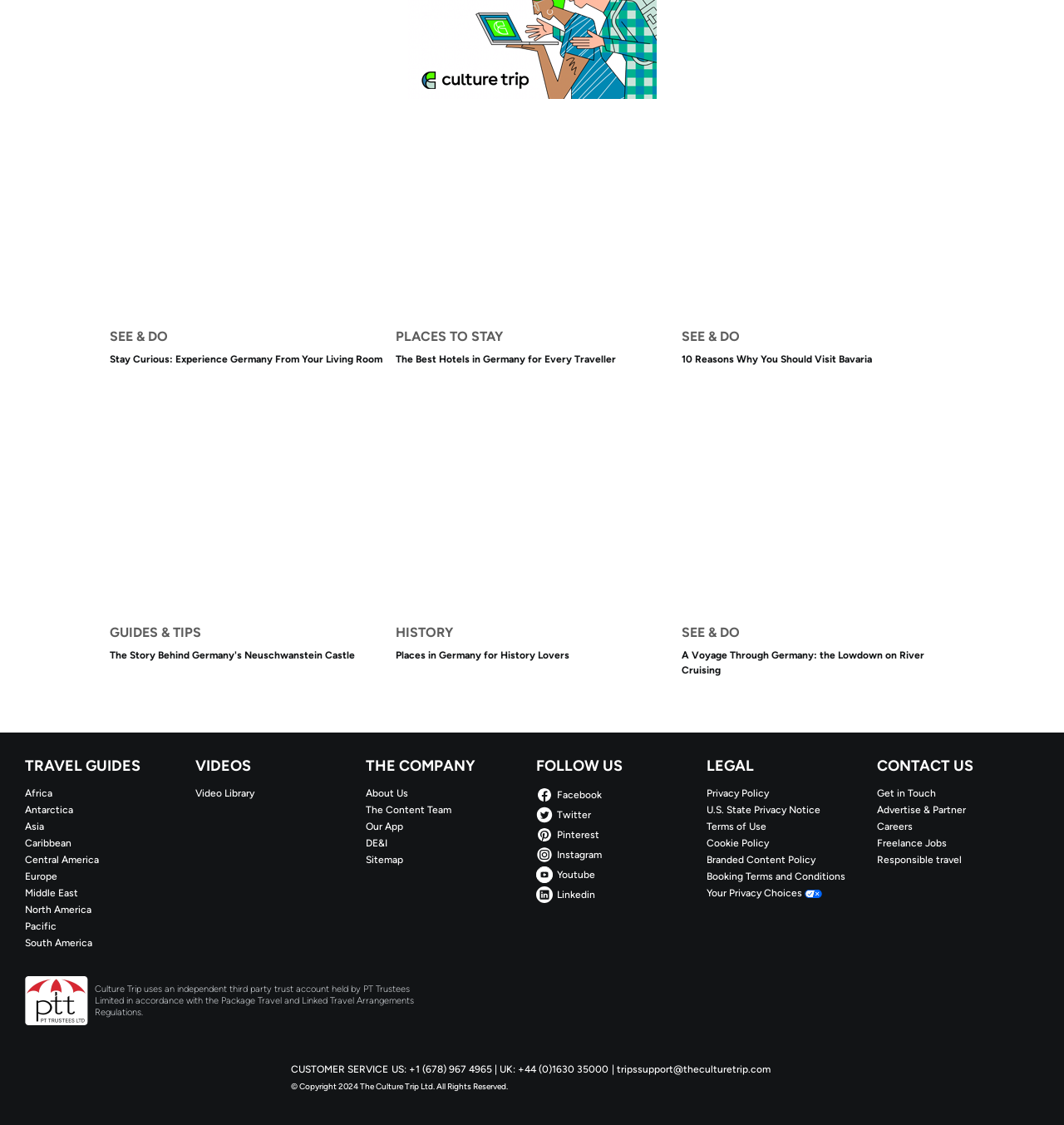What is the main topic of the webpage? Analyze the screenshot and reply with just one word or a short phrase.

Travel Guides